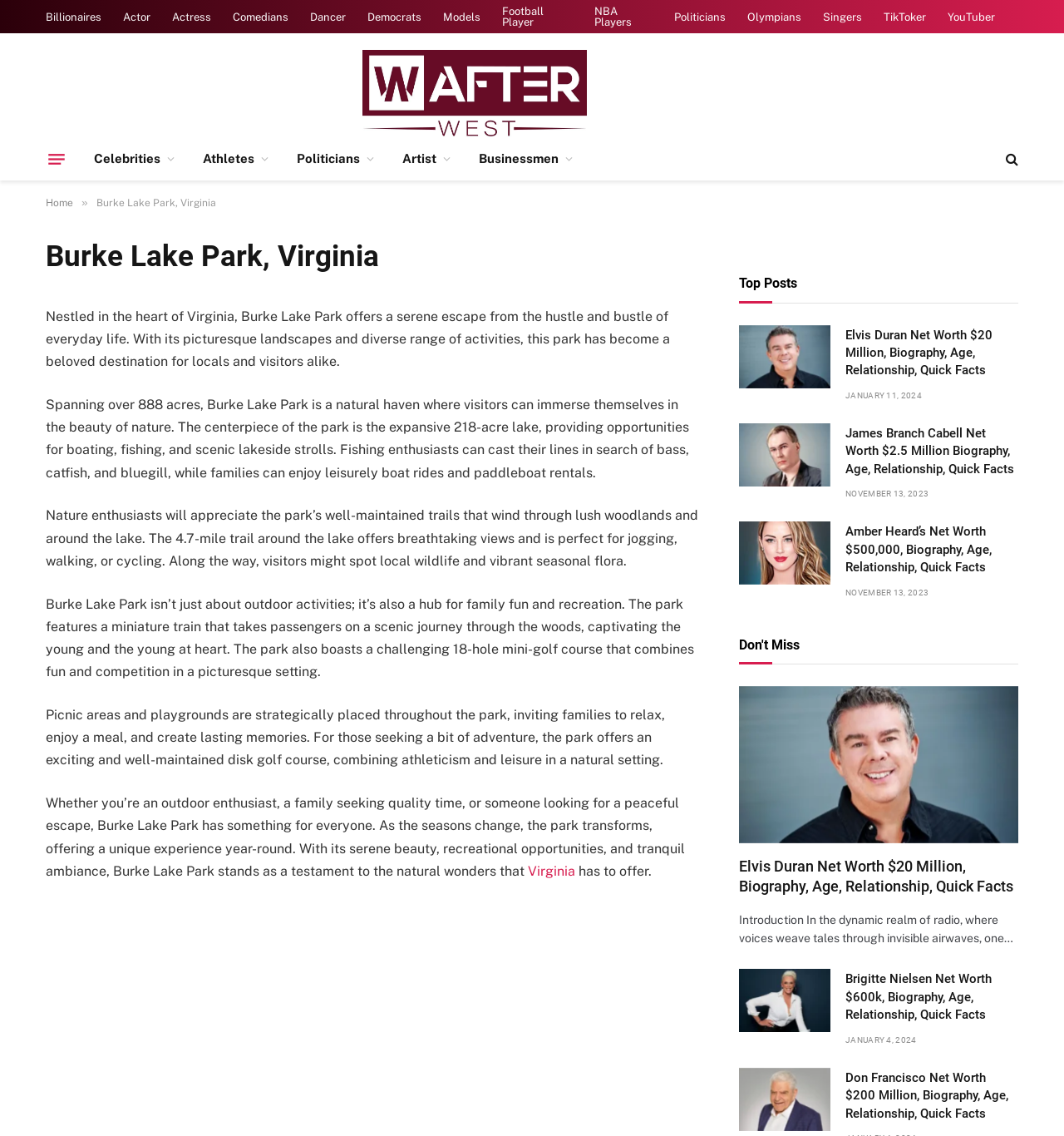Determine the bounding box for the described UI element: "Football Player".

[0.462, 0.0, 0.548, 0.029]